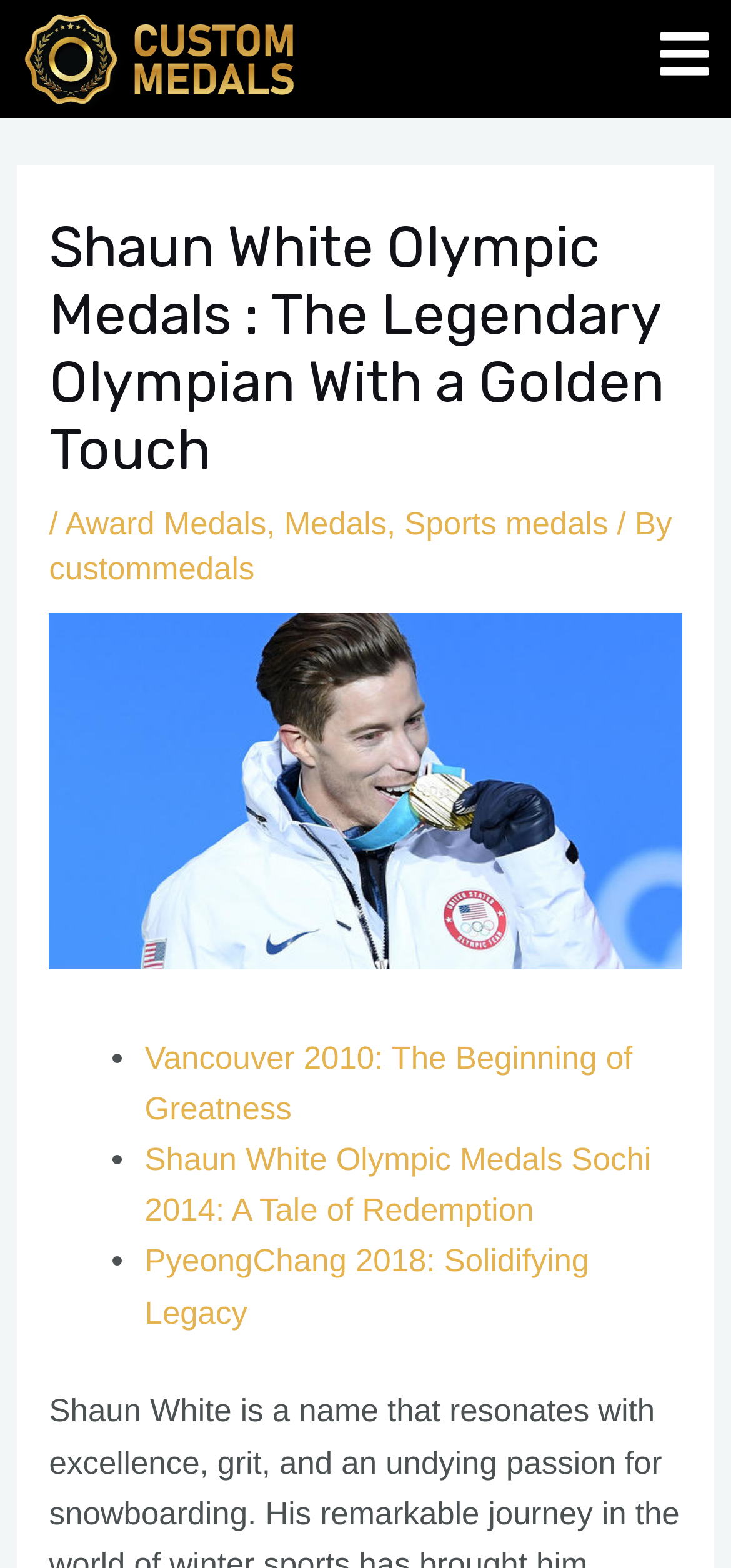Indicate the bounding box coordinates of the element that must be clicked to execute the instruction: "Visit the Award Medals page". The coordinates should be given as four float numbers between 0 and 1, i.e., [left, top, right, bottom].

[0.089, 0.322, 0.364, 0.345]